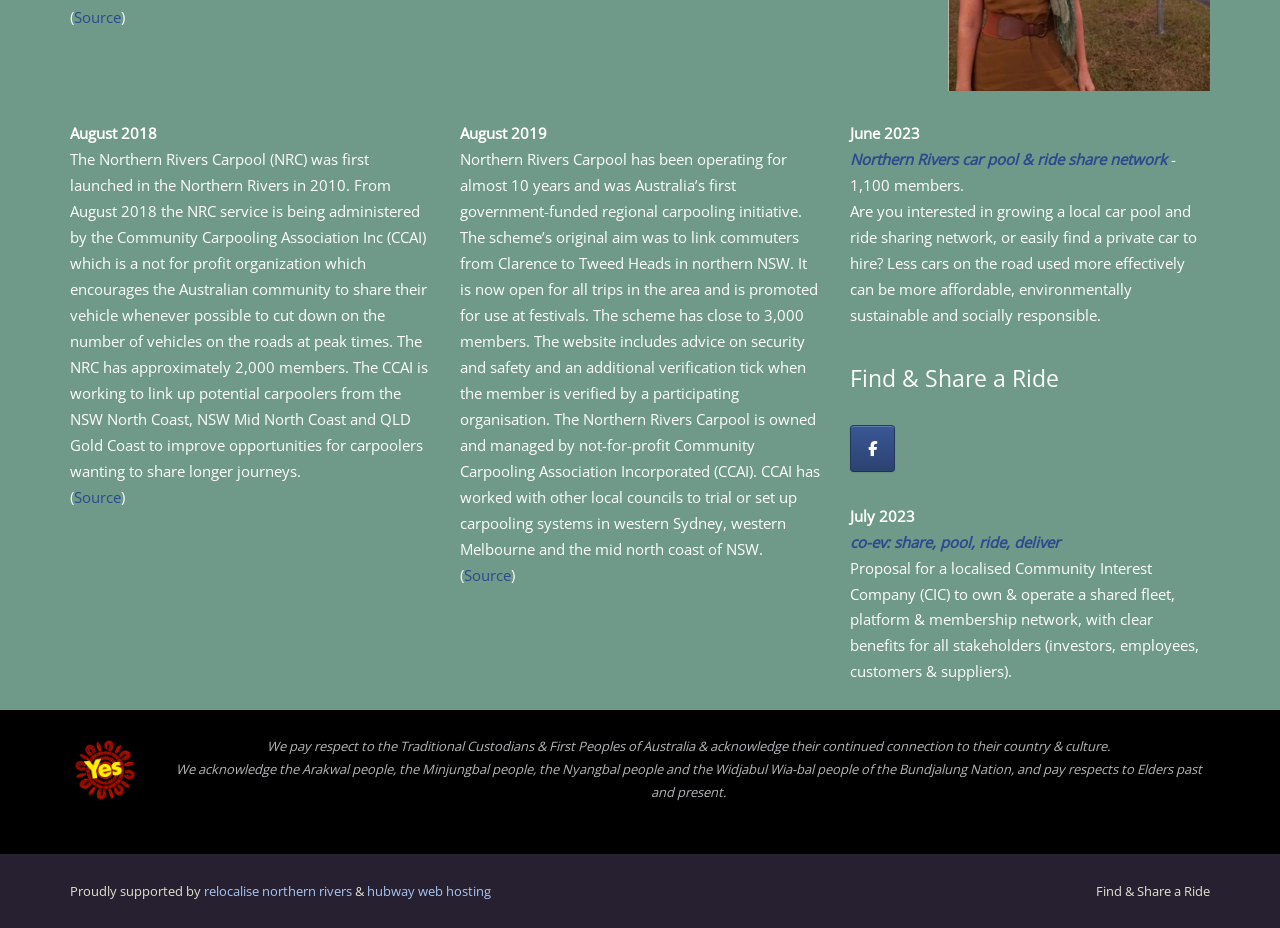From the details in the image, provide a thorough response to the question: What is the purpose of the Northern Rivers Carpool?

I found the answer by reading the StaticText element that mentioned 'to cut down on the number of vehicles on the roads at peak times.' This text is located in the section that explains the purpose of the Northern Rivers Carpool, which is to encourage carpooling and reduce the number of vehicles on the roads.